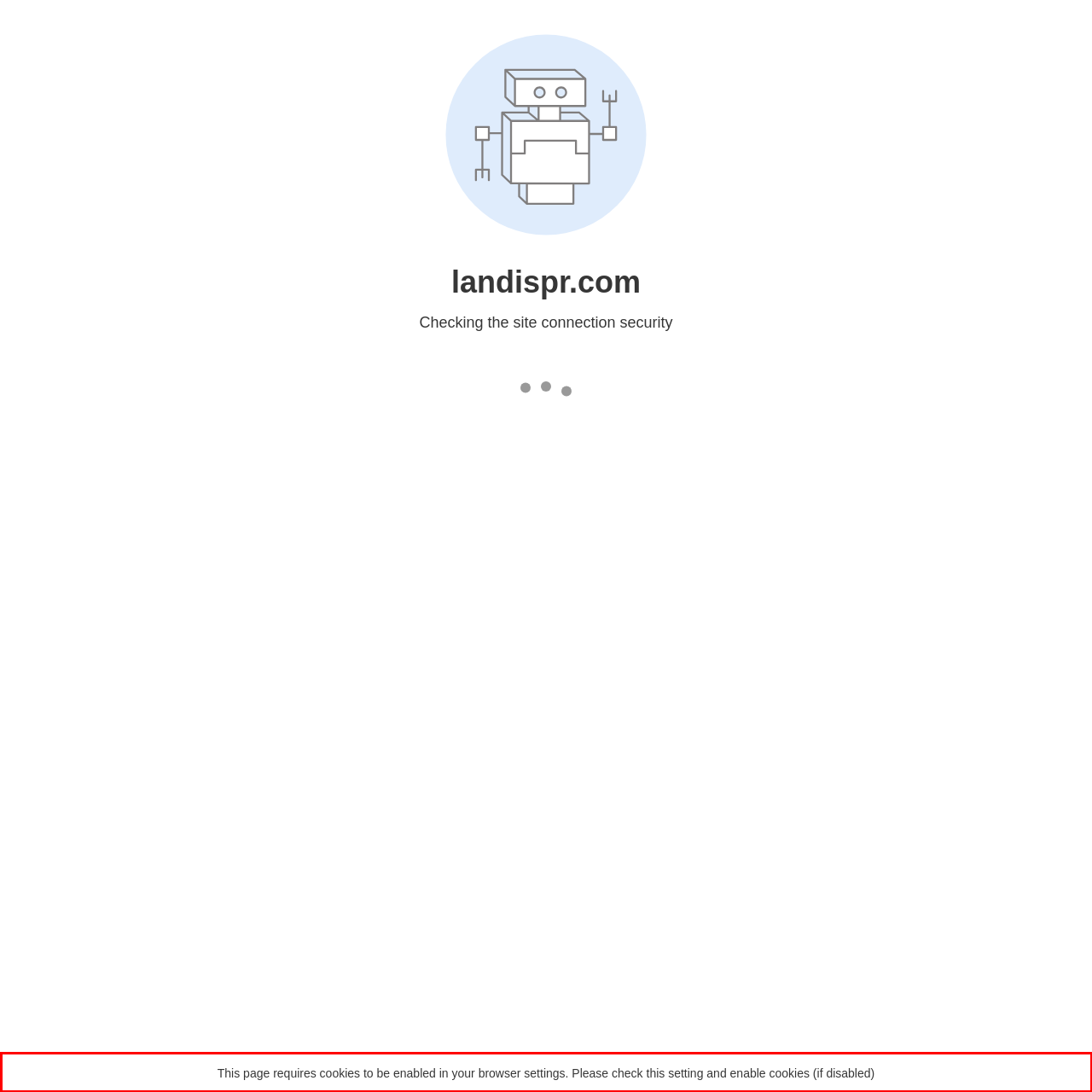Please identify and extract the text from the UI element that is surrounded by a red bounding box in the provided webpage screenshot.

This page requires cookies to be enabled in your browser settings. Please check this setting and enable cookies (if disabled)